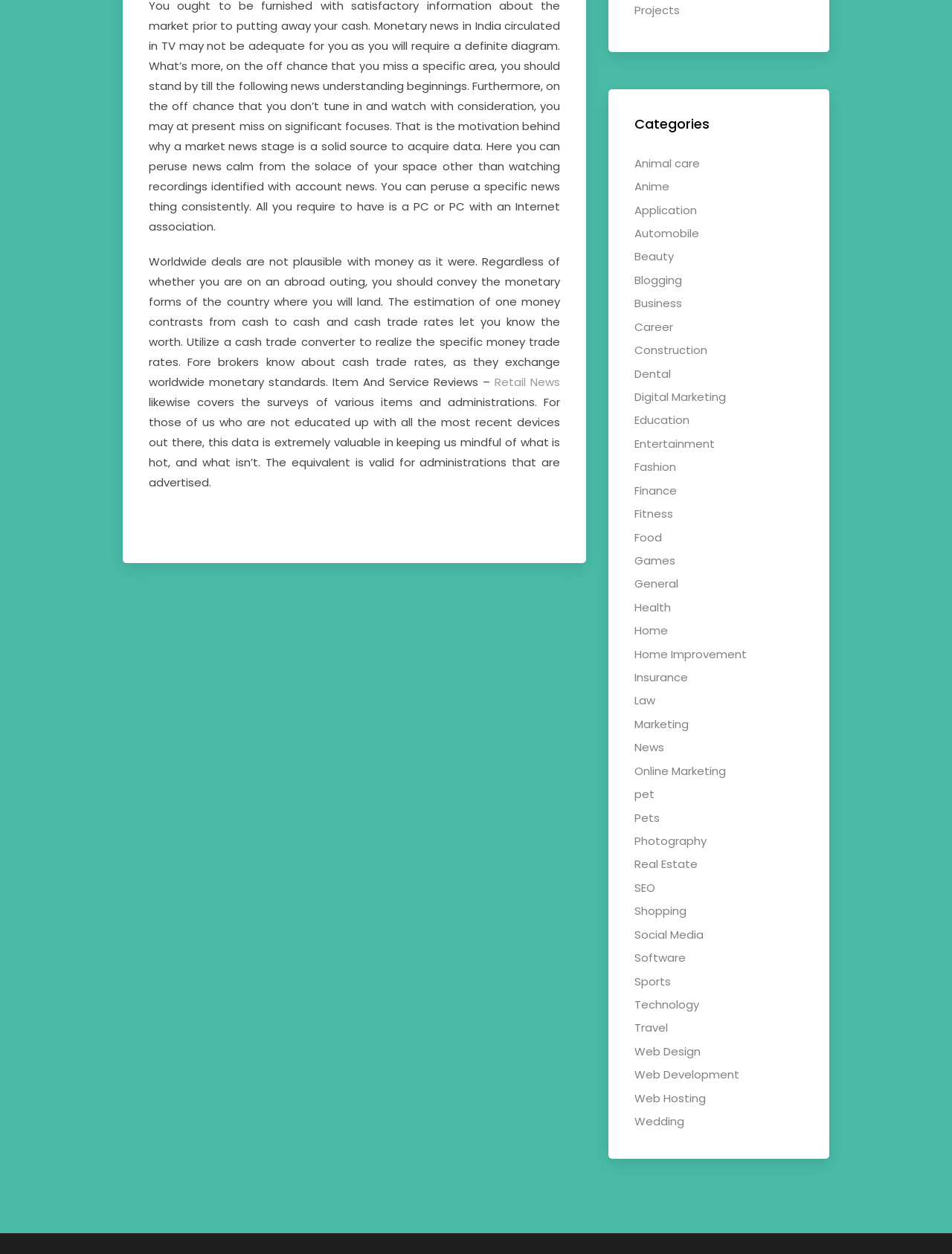Show me the bounding box coordinates of the clickable region to achieve the task as per the instruction: "Explore Beauty".

[0.667, 0.198, 0.708, 0.211]